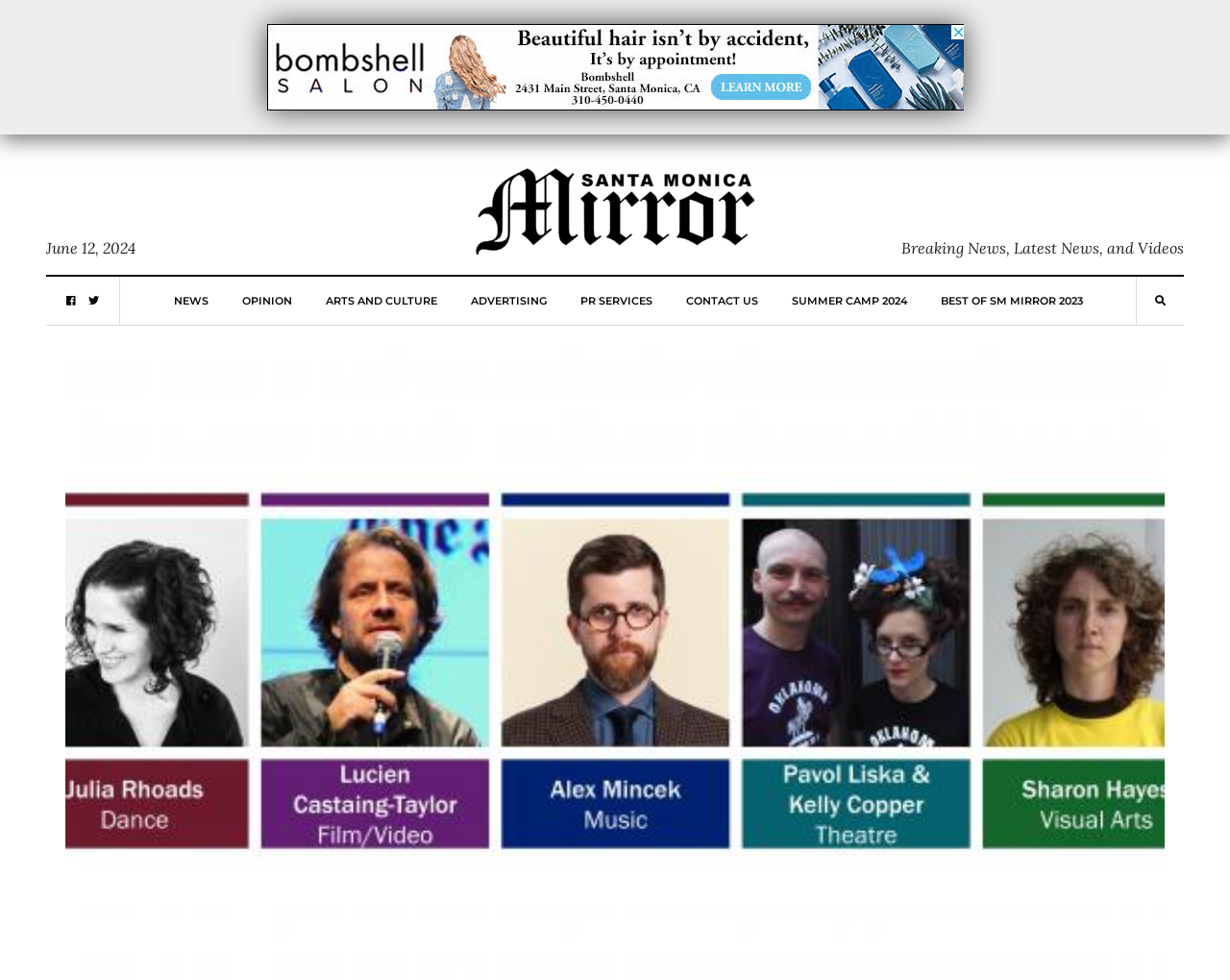Locate and extract the headline of this webpage.

19th Annual Alpert Award In The Arts Winners Named At Ceremony: